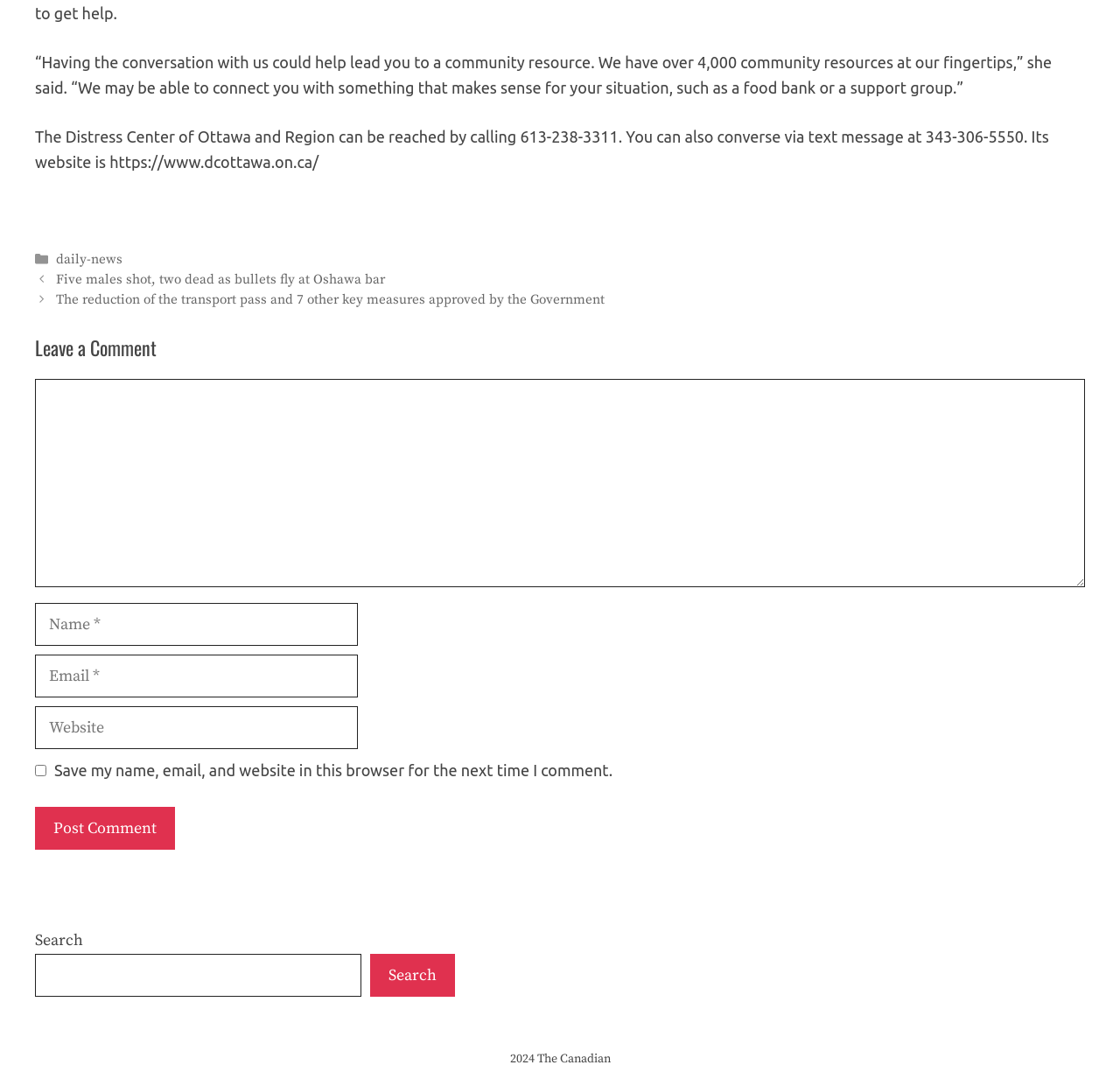Please determine the bounding box coordinates of the element's region to click in order to carry out the following instruction: "Search for something". The coordinates should be four float numbers between 0 and 1, i.e., [left, top, right, bottom].

[0.031, 0.856, 0.074, 0.875]